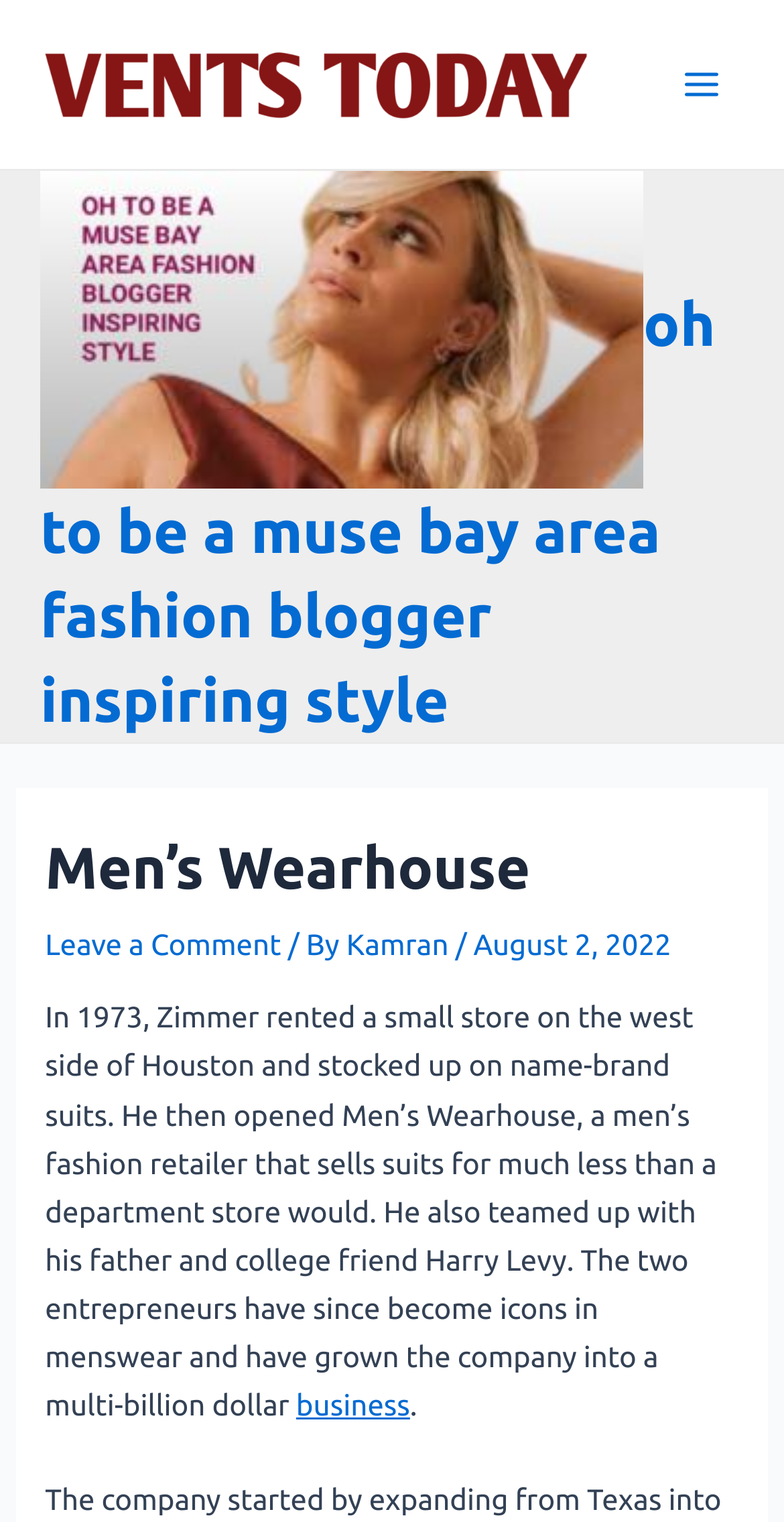Analyze the image and deliver a detailed answer to the question: Who teamed up with Zimmer to grow the company?

I obtained the answer by reading the static text element that mentions Zimmer teaming up with his father and college friend Harry Levy to grow the company.